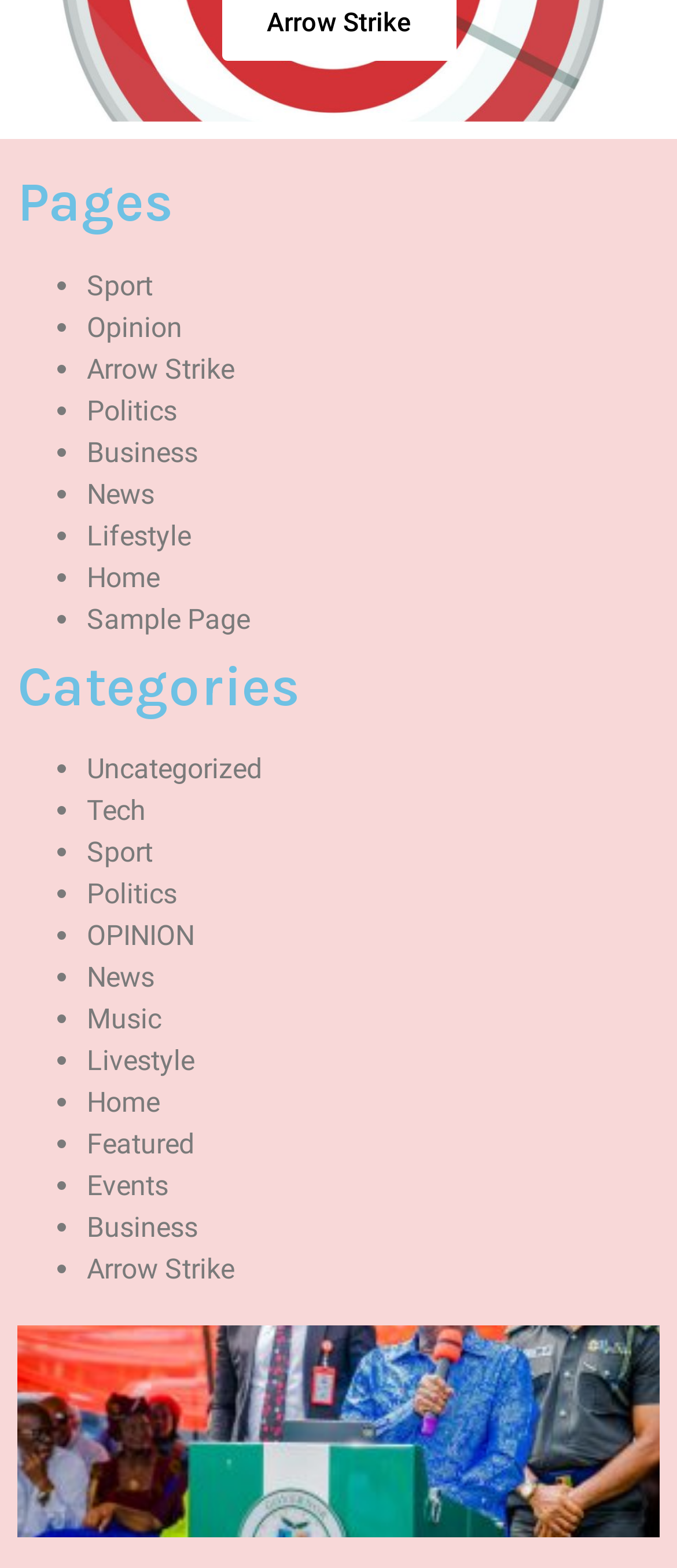Reply to the question with a single word or phrase:
Is there a category called 'Tech'?

Yes